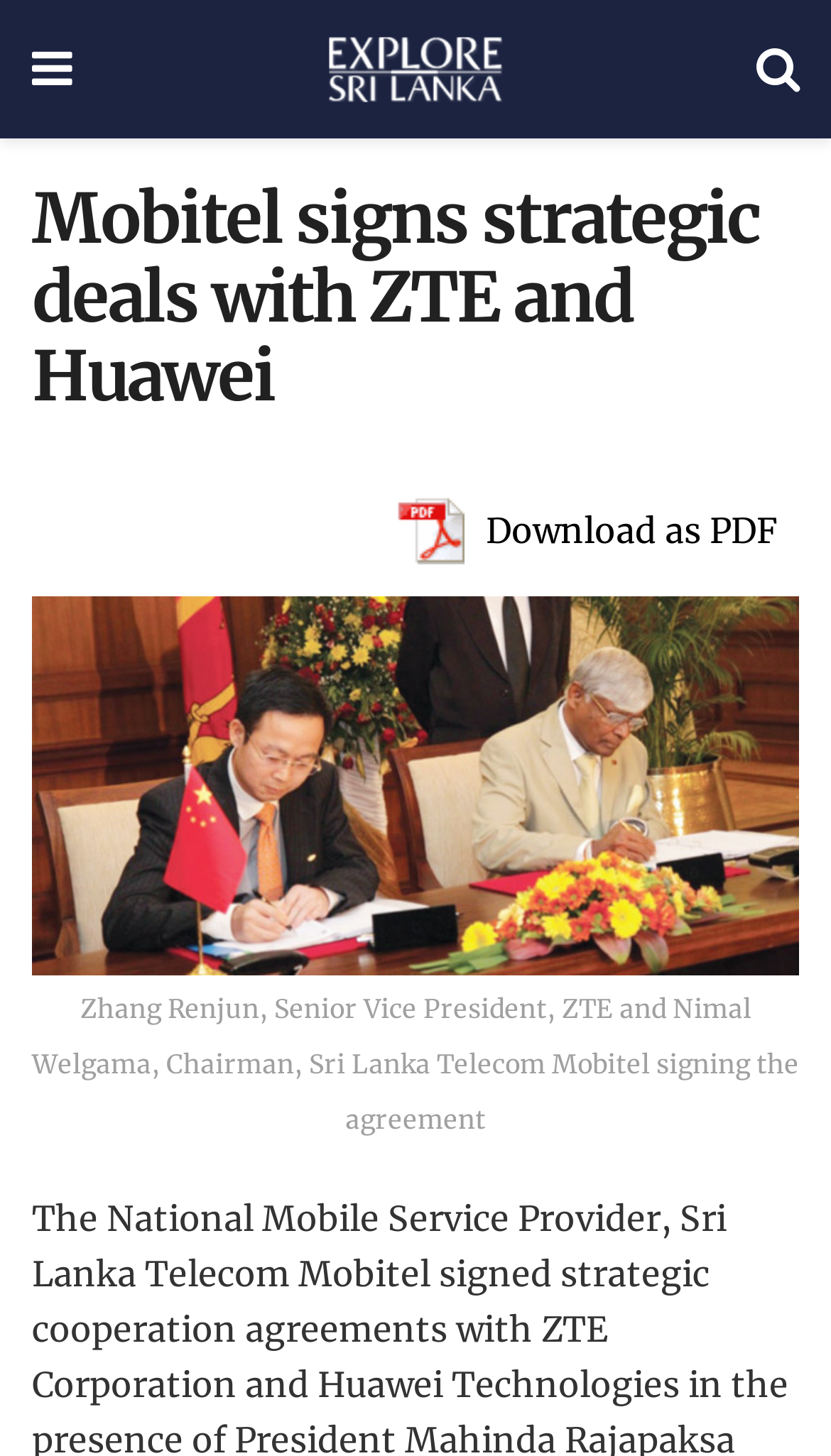How many parties are involved in the agreement?
Give a single word or phrase as your answer by examining the image.

Three